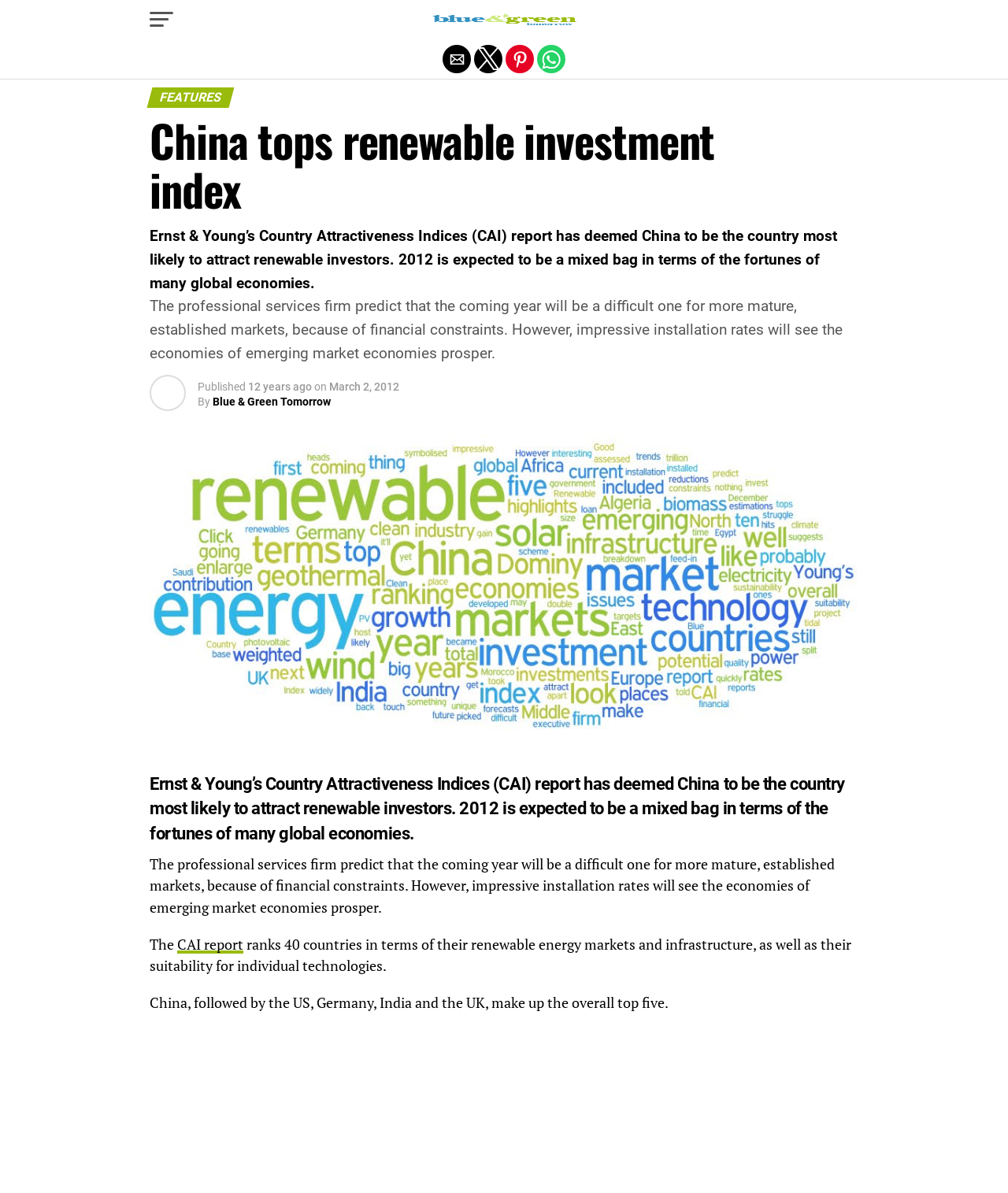Please identify the bounding box coordinates of the element I should click to complete this instruction: 'Click on ABOUT'. The coordinates should be given as four float numbers between 0 and 1, like this: [left, top, right, bottom].

None